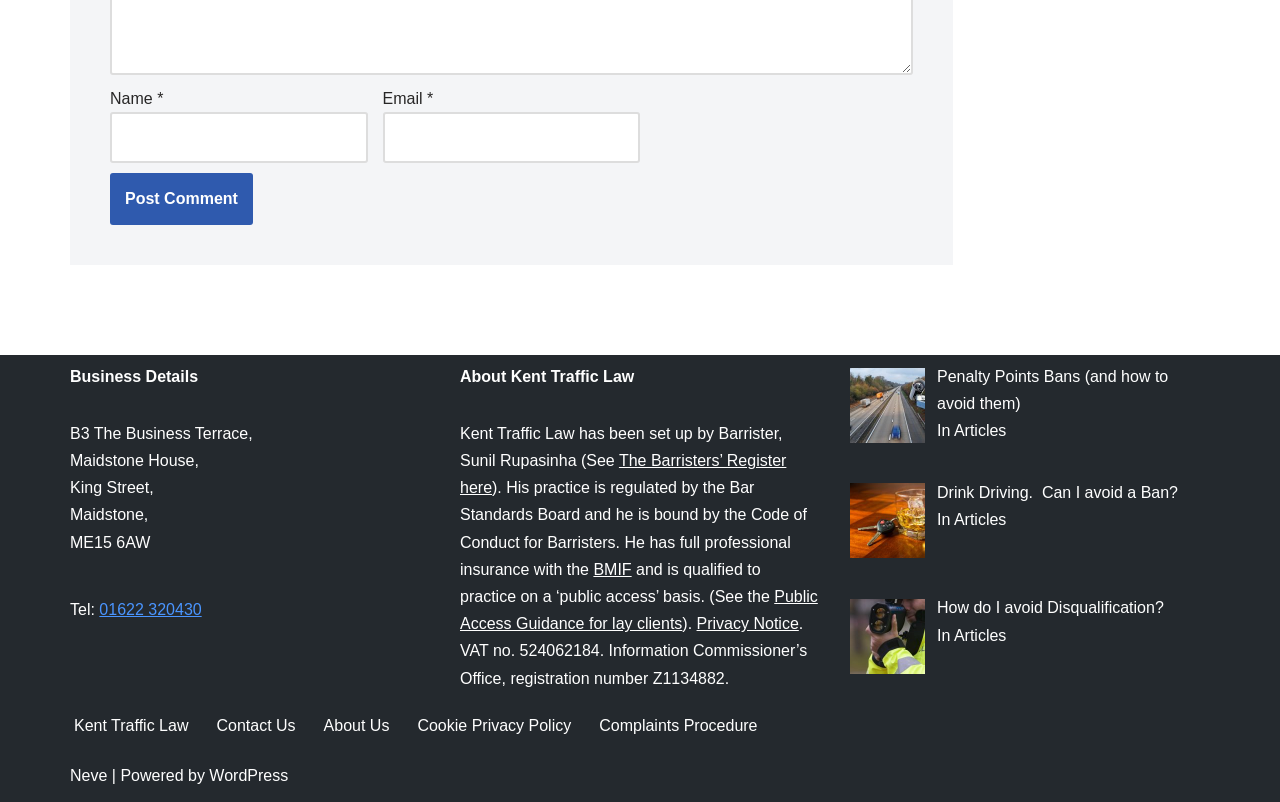Please identify the coordinates of the bounding box that should be clicked to fulfill this instruction: "Enter name".

[0.086, 0.14, 0.287, 0.203]